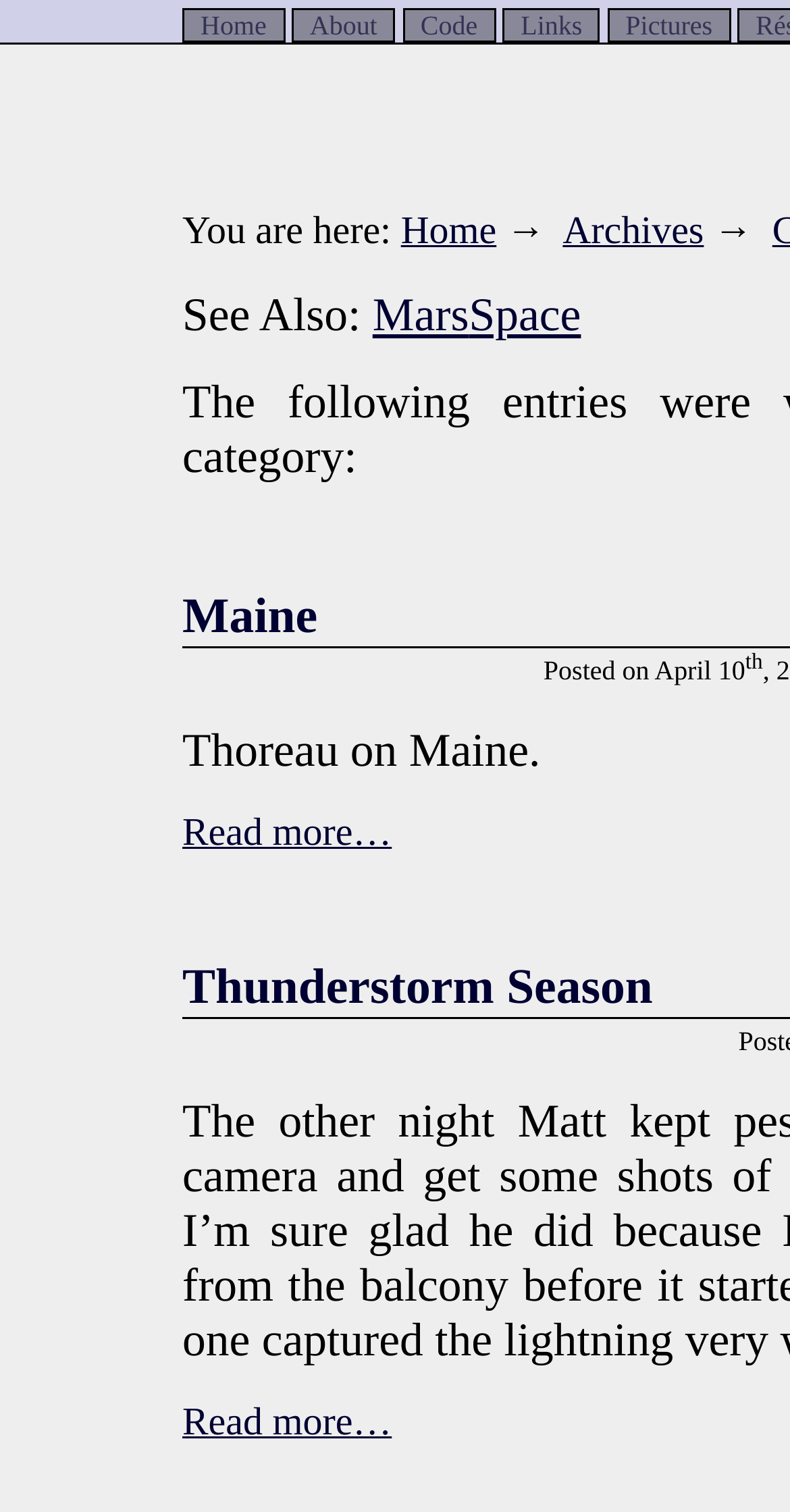Please specify the bounding box coordinates of the area that should be clicked to accomplish the following instruction: "go to home page". The coordinates should consist of four float numbers between 0 and 1, i.e., [left, top, right, bottom].

[0.231, 0.005, 0.36, 0.028]